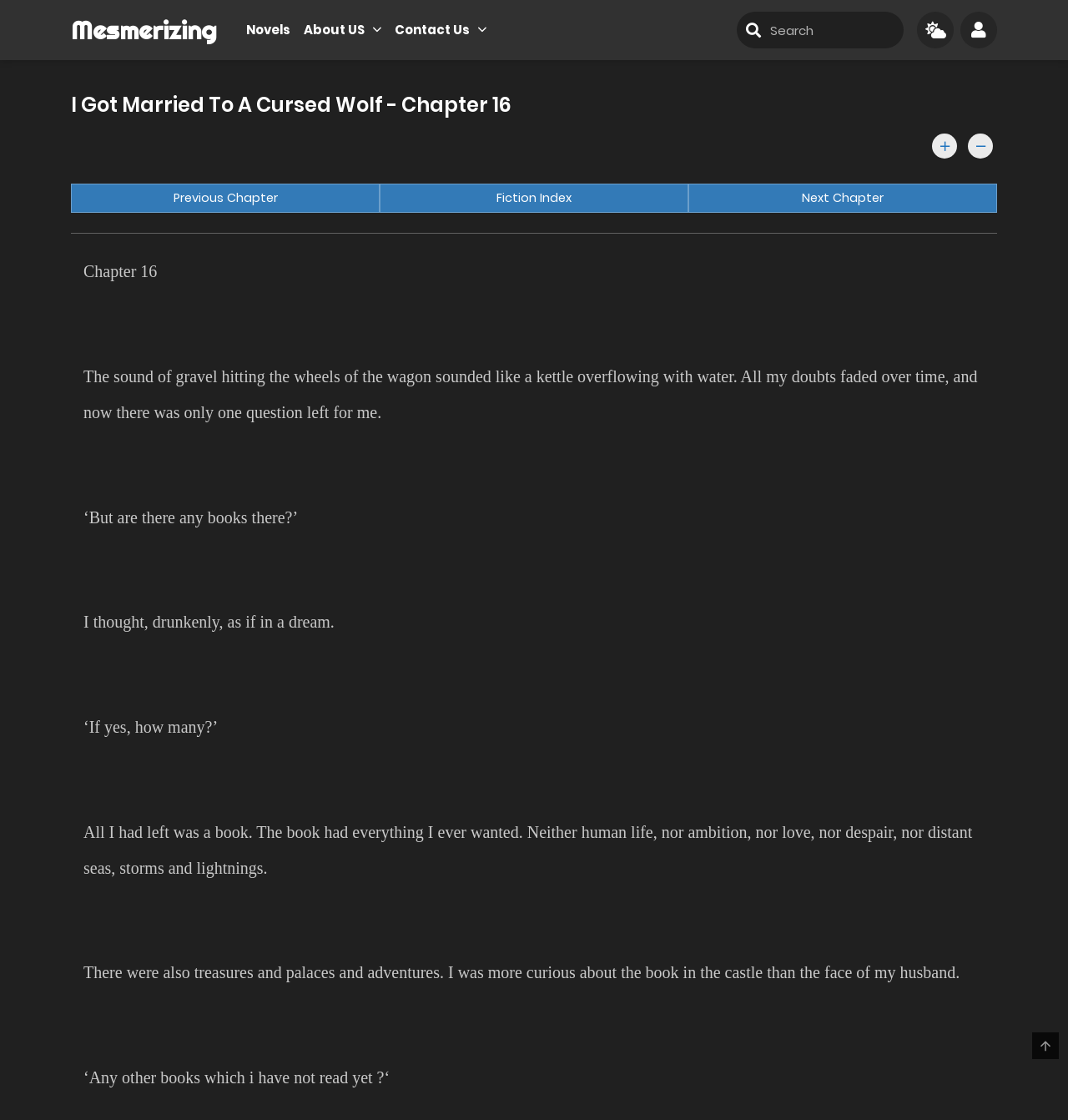Please identify the bounding box coordinates of the element's region that should be clicked to execute the following instruction: "click on Previous Chapter". The bounding box coordinates must be four float numbers between 0 and 1, i.e., [left, top, right, bottom].

[0.066, 0.164, 0.355, 0.19]